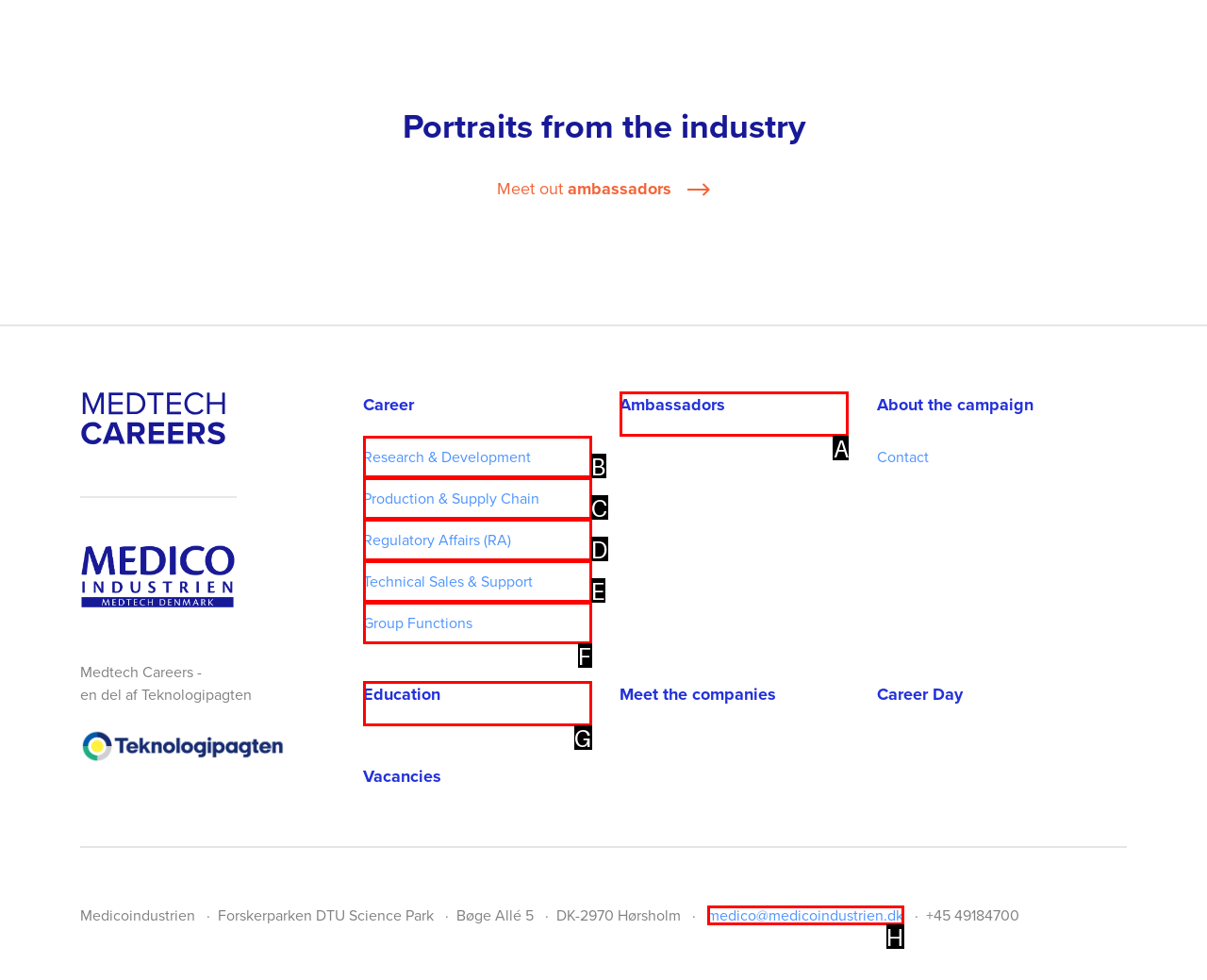Which option best describes: Group Functions
Respond with the letter of the appropriate choice.

F